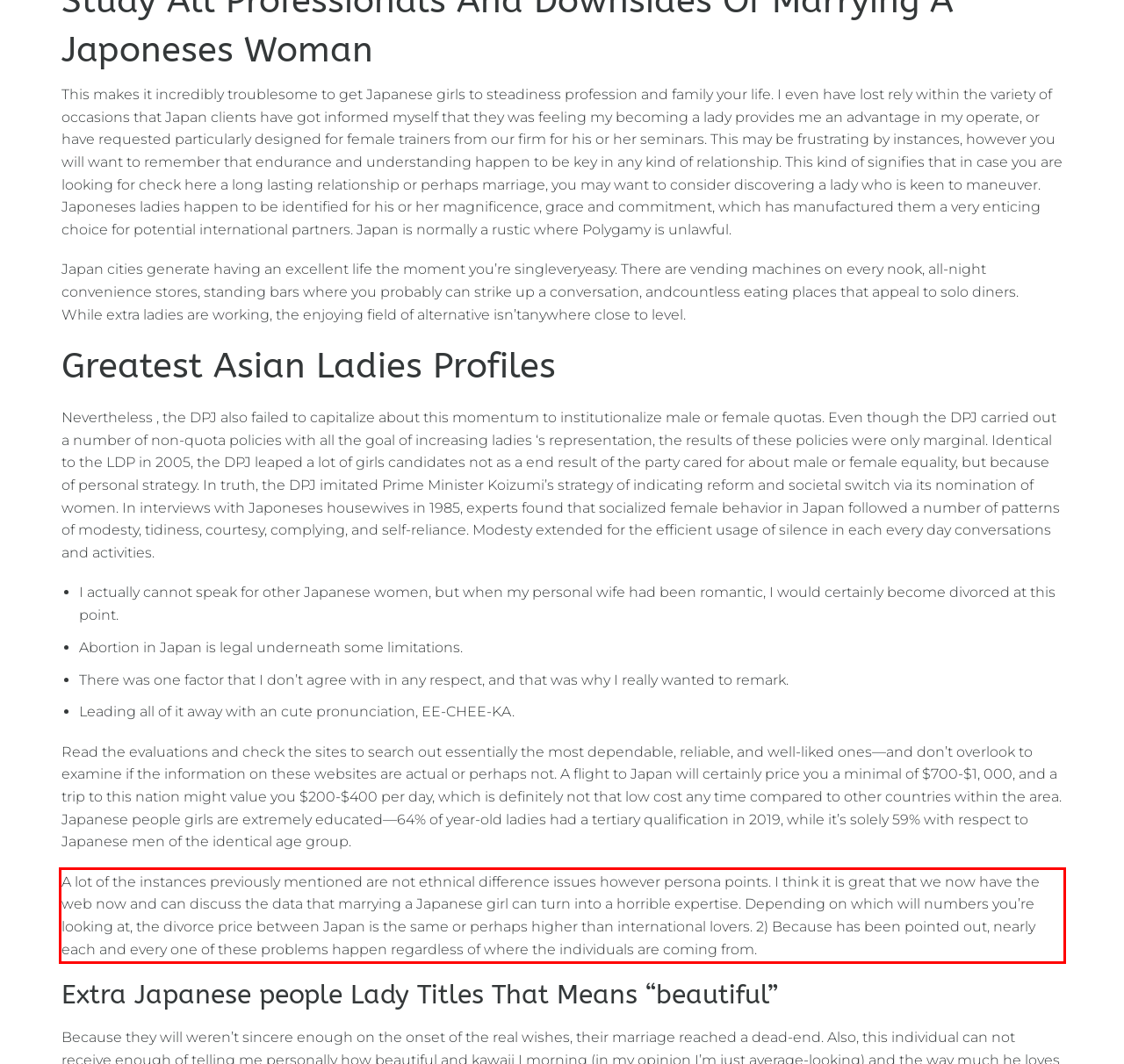Given a screenshot of a webpage containing a red rectangle bounding box, extract and provide the text content found within the red bounding box.

A lot of the instances previously mentioned are not ethnical difference issues however persona points. I think it is great that we now have the web now and can discuss the data that marrying a Japanese girl can turn into a horrible expertise. Depending on which will numbers you’re looking at, the divorce price between Japan is the same or perhaps higher than international lovers. 2) Because has been pointed out, nearly each and every one of these problems happen regardless of where the individuals are coming from.